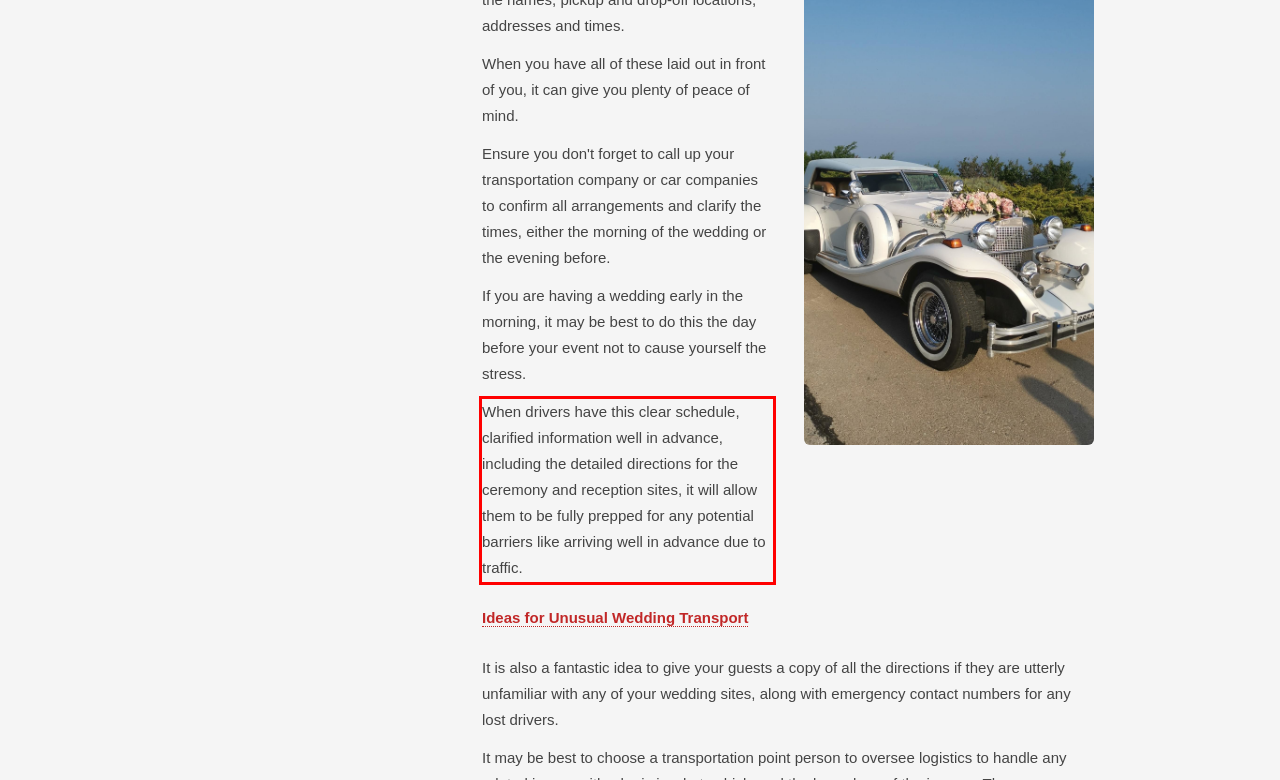Given the screenshot of a webpage, identify the red rectangle bounding box and recognize the text content inside it, generating the extracted text.

When drivers have this clear schedule, clarified information well in advance, including the detailed directions for the ceremony and reception sites, it will allow them to be fully prepped for any potential barriers like arriving well in advance due to traffic.